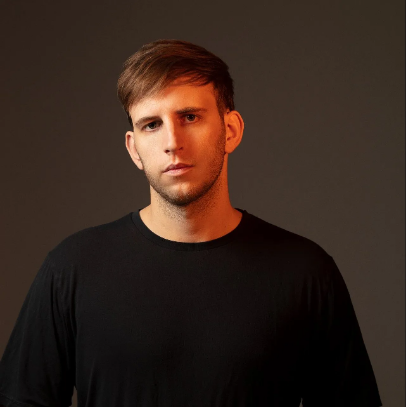Thoroughly describe the content and context of the image.

The image features Denver-based producer and DJ ILLENIUM, a prominent figure in the electronic music scene, known for his innovative sound that blends celestial electronic, mellow alternative, and pop-tinged bass music. In the image, ILLENIUM is captured in a striking portrait, wearing a simple black shirt, which highlights his focused expression and contemporary style. His work has significantly influenced the dance music genre, leading to impressive achievements including a Grammy nomination and over 4 billion collective streams. With his ability to forge emotional connections through music, ILLENIUM has solidified his status as a festival-headlining artist, captivating audiences around the world.